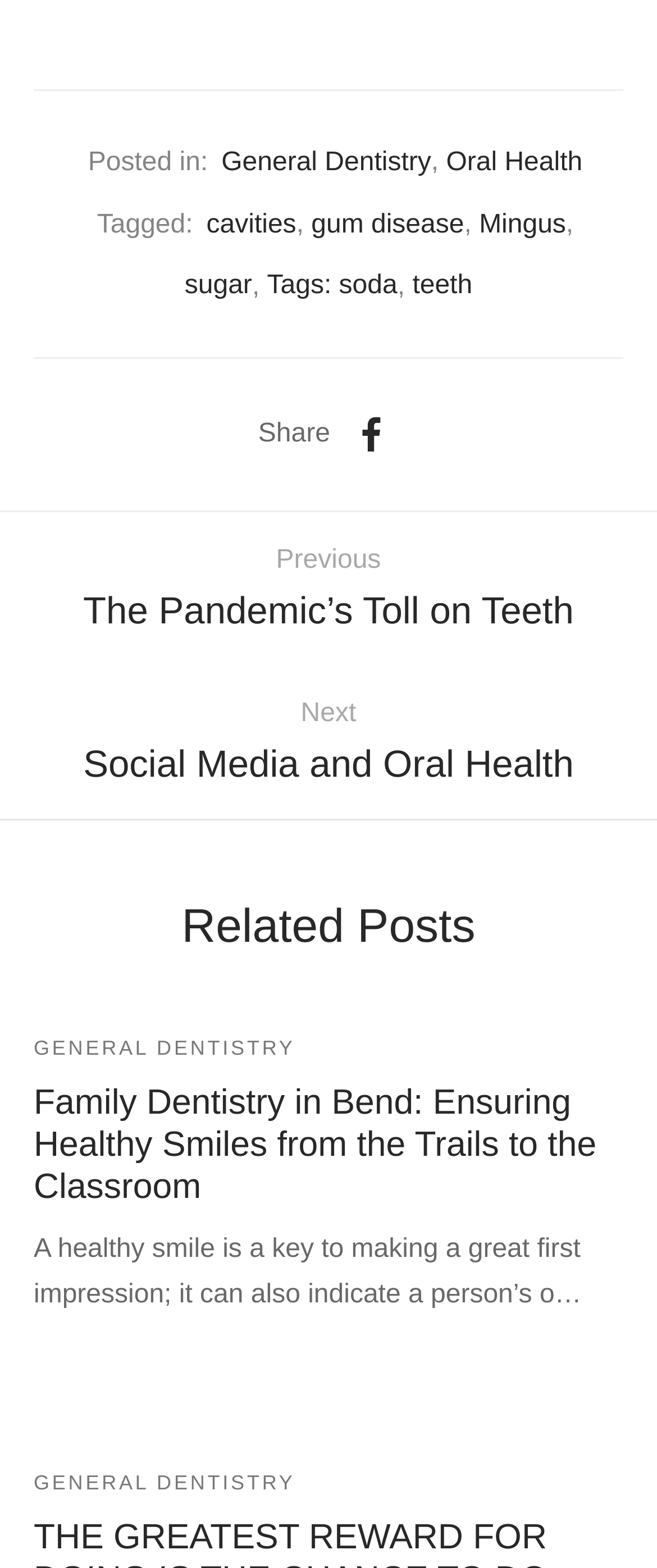Please specify the bounding box coordinates of the clickable region to carry out the following instruction: "Read the 'The Pandemic’s Toll on Teeth' article". The coordinates should be four float numbers between 0 and 1, in the format [left, top, right, bottom].

[0.0, 0.327, 1.0, 0.424]